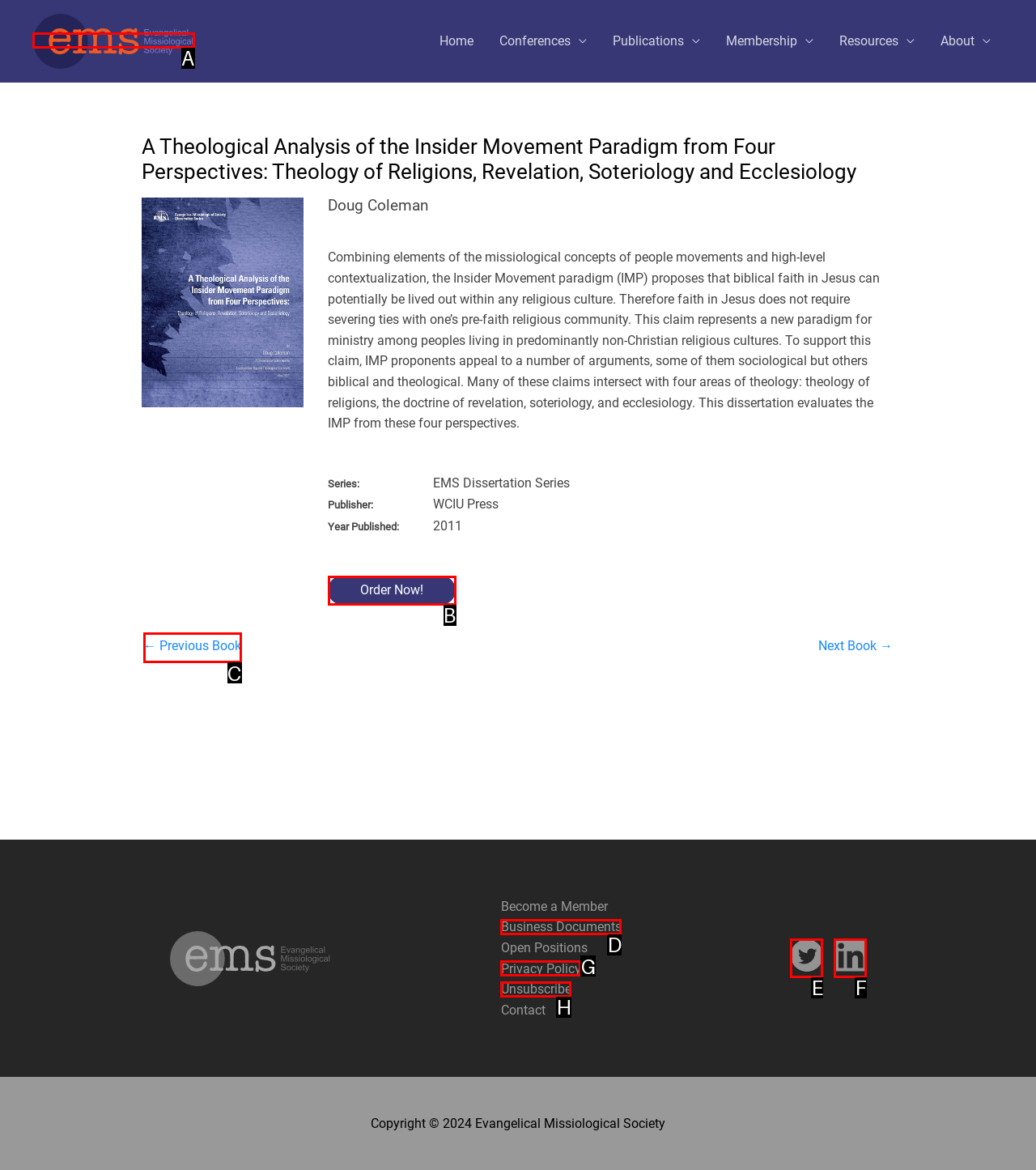Assess the description: ← Previous Book and select the option that matches. Provide the letter of the chosen option directly from the given choices.

C